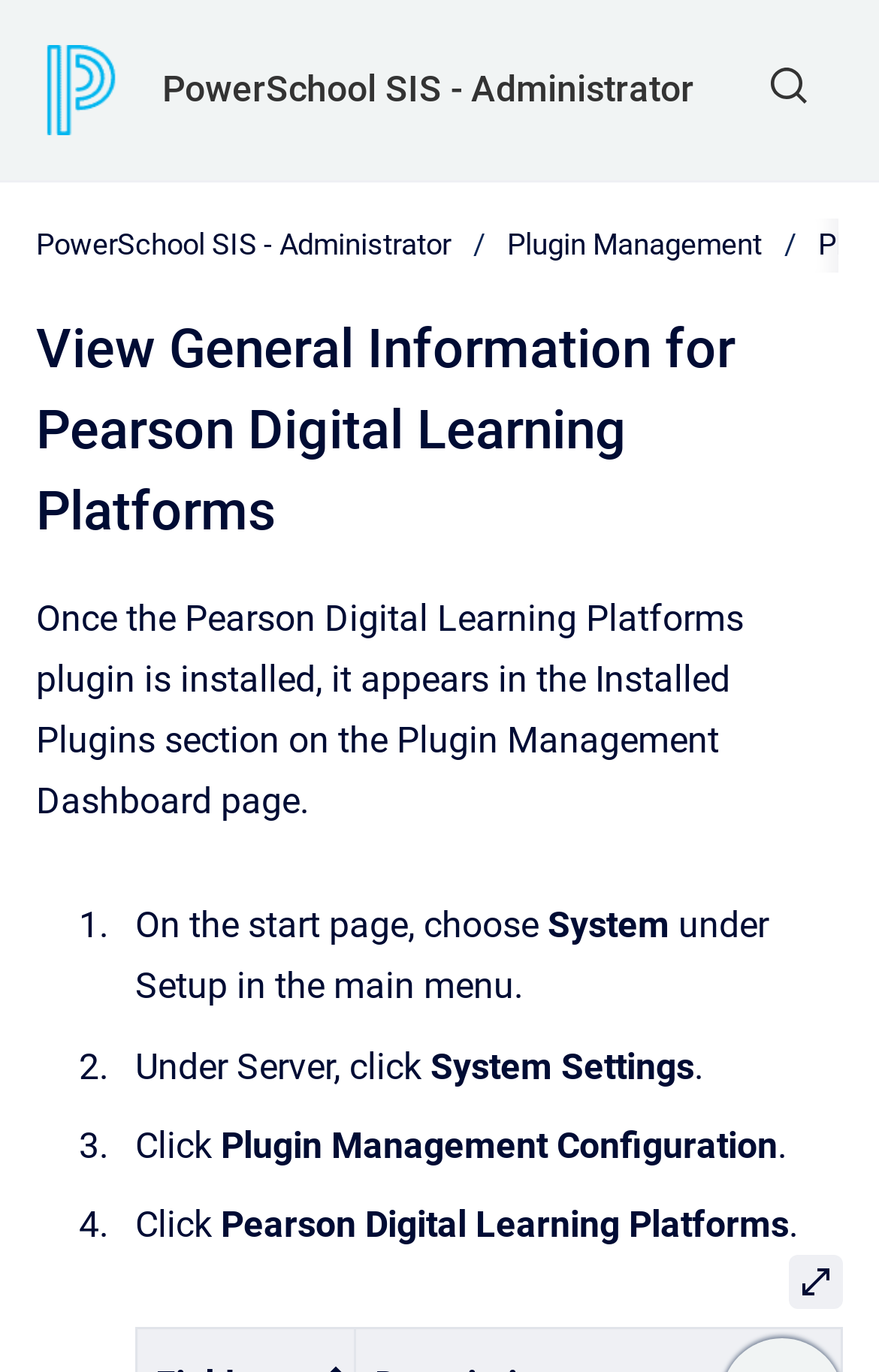Using details from the image, please answer the following question comprehensively:
What is the name of the plugin being configured?

The webpage is providing instructions to configure the Pearson Digital Learning Platforms plugin, and the plugin's name is mentioned in the fourth step.